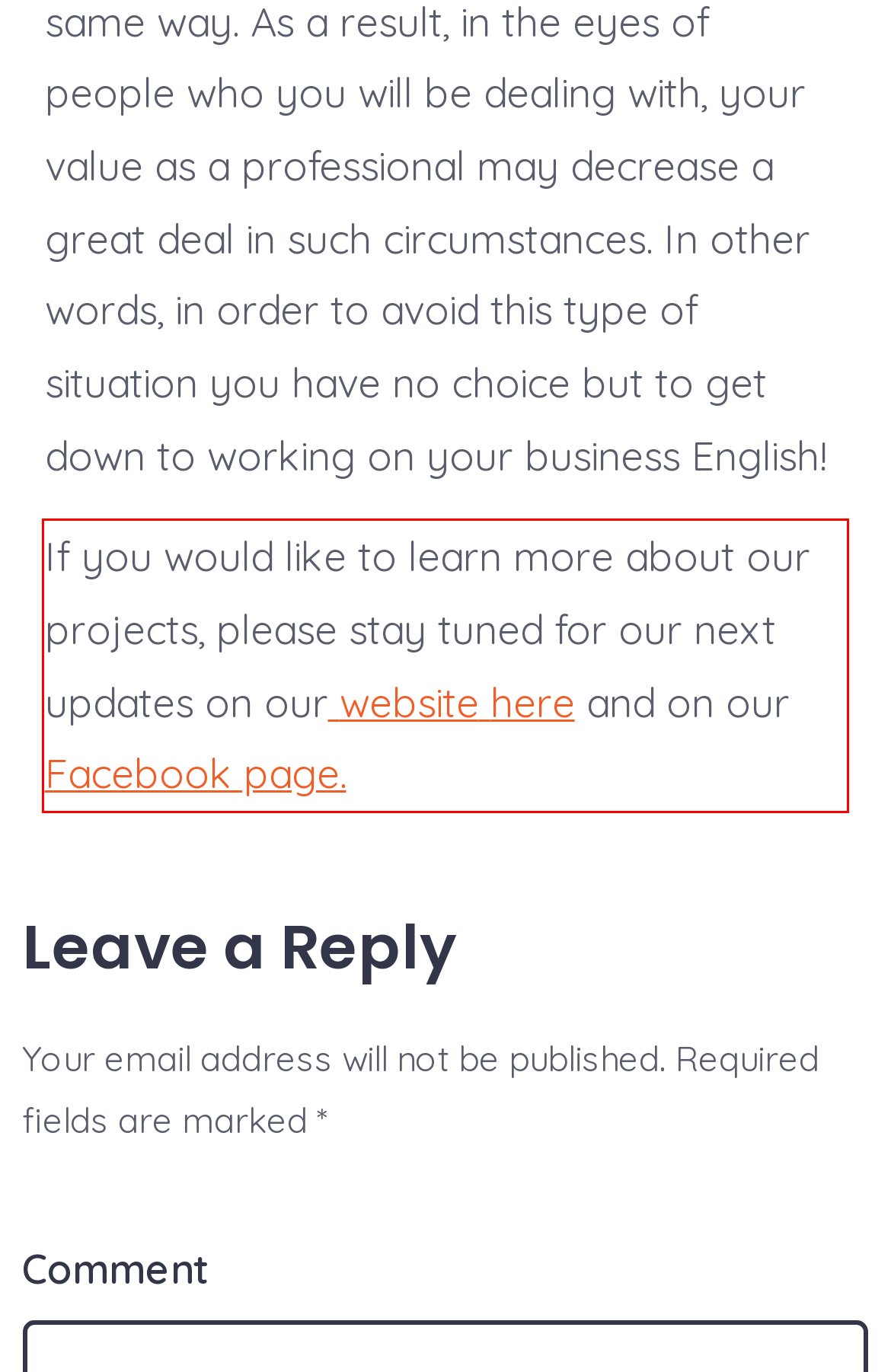Review the screenshot of the webpage and recognize the text inside the red rectangle bounding box. Provide the extracted text content.

If you would like to learn more about our projects, please stay tuned for our next updates on our website here and on our Facebook page.